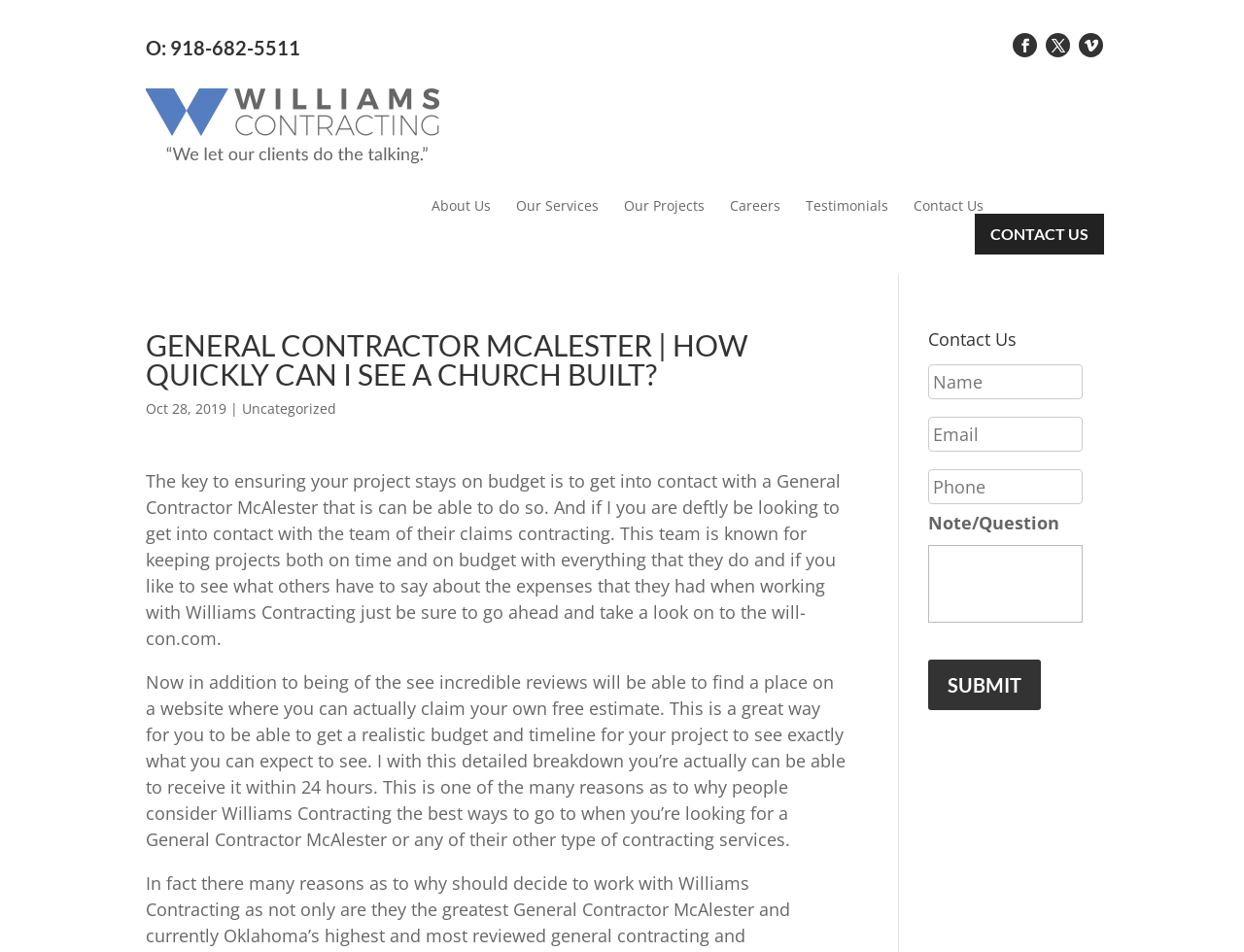Provide a comprehensive description of the webpage.

This webpage is about Williams Contracting, a general contractor based in Mcalester. At the top, there is a phone number "918-682-5511" and a few social media links. Below that, there is a logo of Williams Contracting with a link to their website. 

The main content of the webpage is divided into two sections. On the left, there is a series of links to different pages, including "About Us", "Our Services", "Our Projects", "Careers", "Testimonials", and "Contact Us". 

On the right, there is a heading "GENERAL CONTRACTOR MCALESTER | HOW QUICKLY CAN I SEE A CHURCH BUILT?" followed by a date "Oct 28, 2019" and a category "Uncategorized". Below that, there are three paragraphs of text describing the importance of finding a general contractor who can keep projects on budget and on time, and how Williams Contracting can provide this service. The text also mentions that visitors can claim a free estimate on the website.

Below the text, there is a contact form with fields for name, email, phone, and a note or question. The form has a "Submit" button at the bottom.